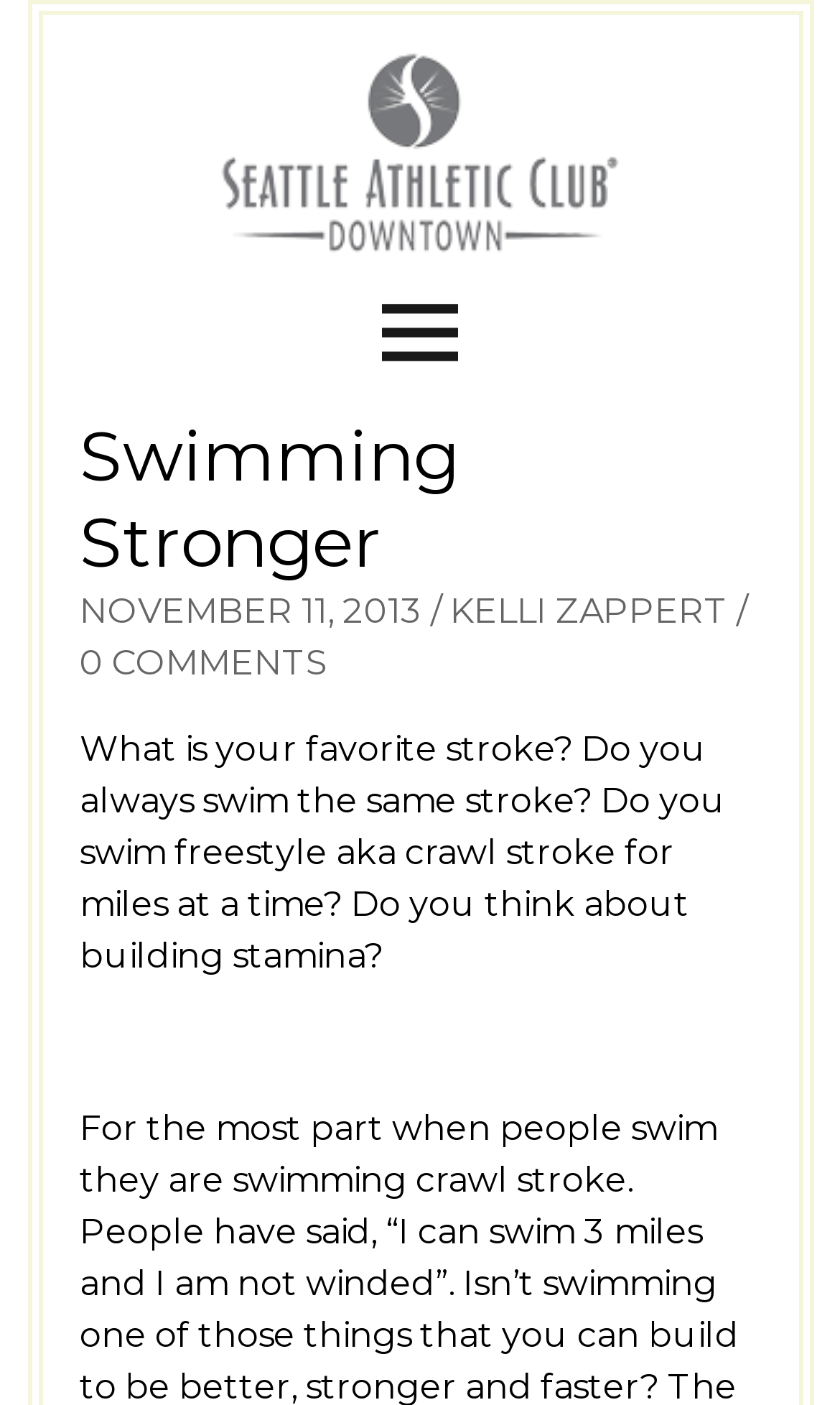Refer to the element description 0 comments and identify the corresponding bounding box in the screenshot. Format the coordinates as (top-left x, top-left y, bottom-right x, bottom-right y) with values in the range of 0 to 1.

[0.095, 0.457, 0.39, 0.487]